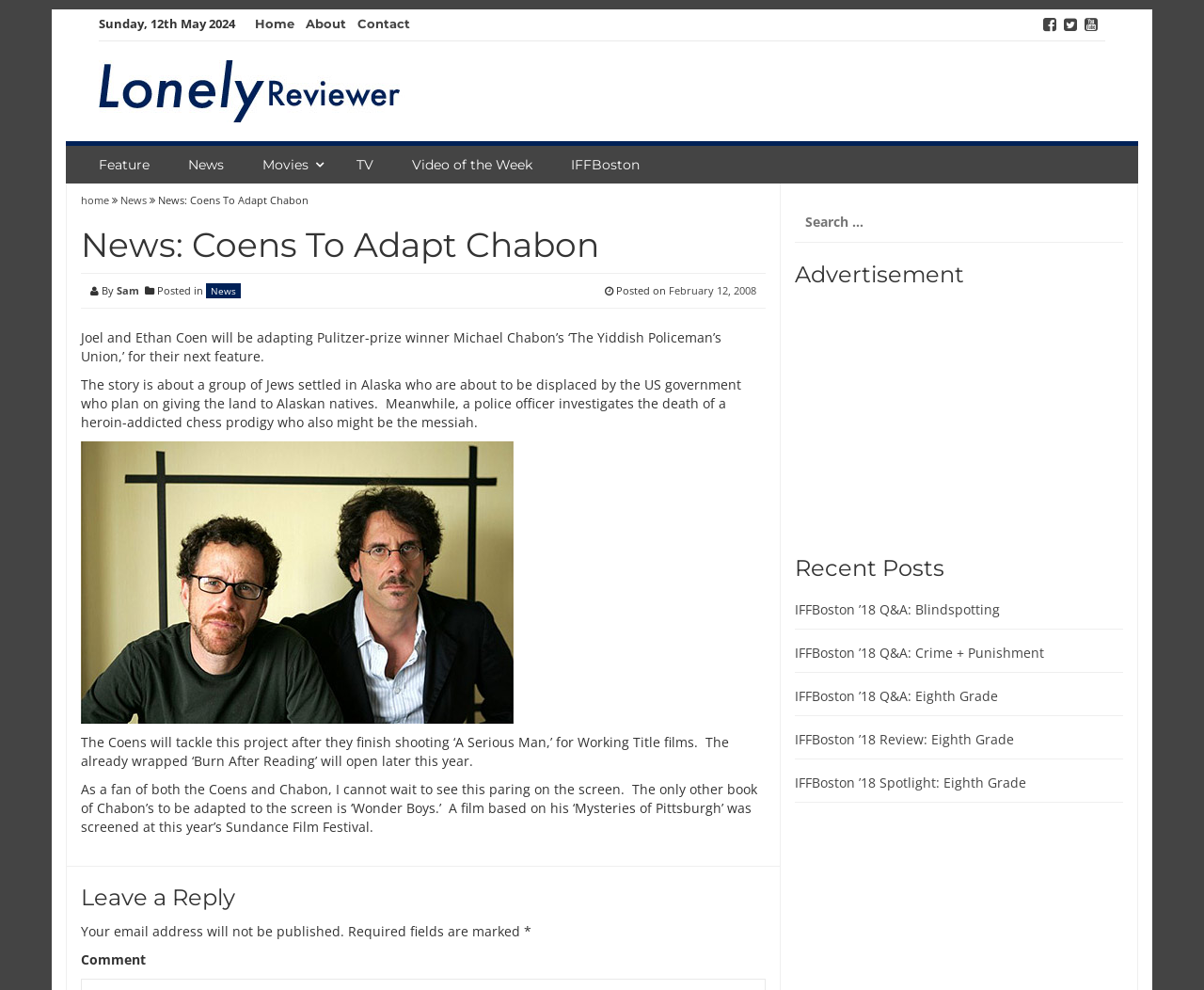Identify the coordinates of the bounding box for the element that must be clicked to accomplish the instruction: "Read the news about Coens adapting Chabon".

[0.067, 0.195, 0.647, 0.854]